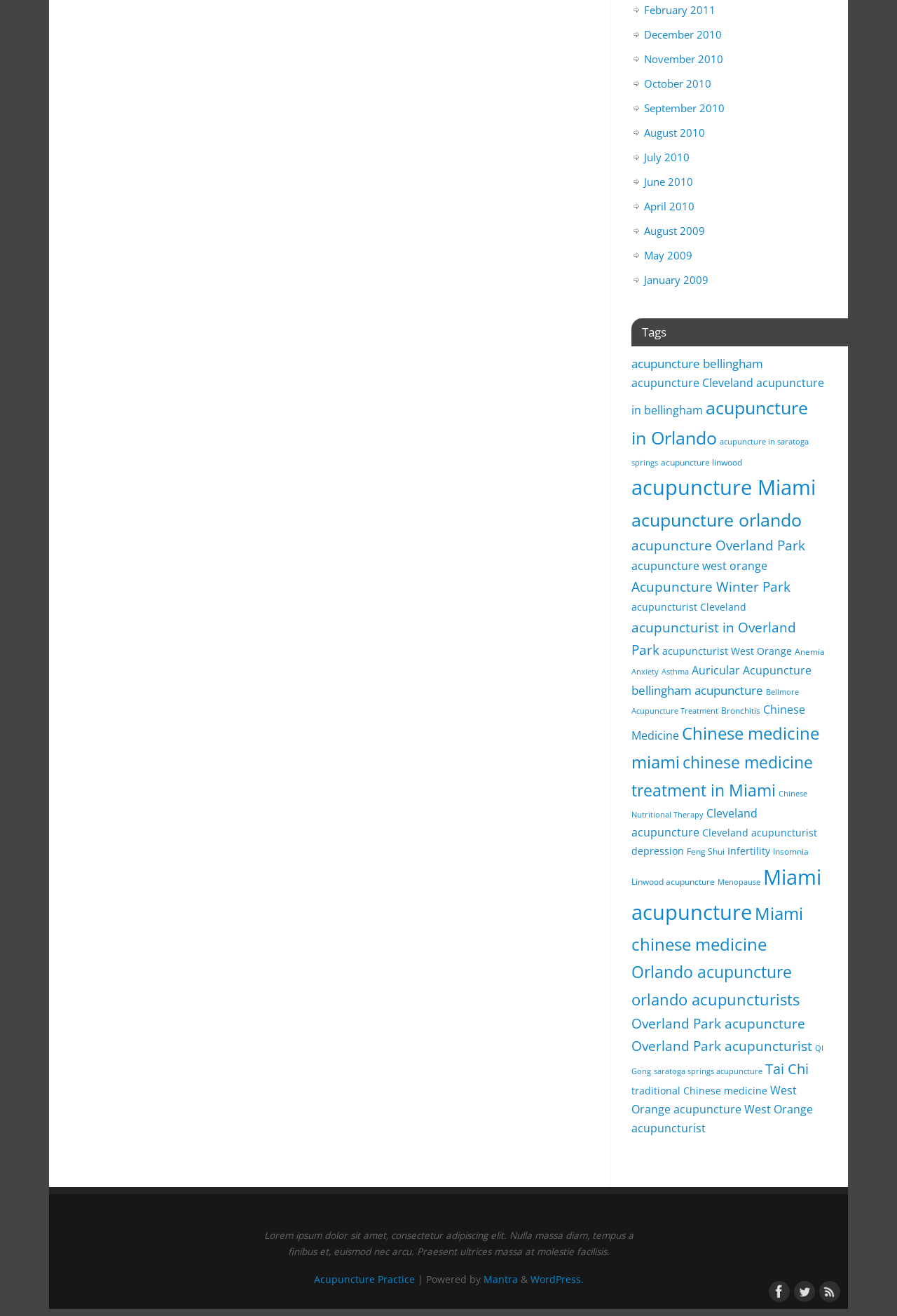Identify the bounding box coordinates for the UI element mentioned here: "Chinese medicine miami". Provide the coordinates as four float values between 0 and 1, i.e., [left, top, right, bottom].

[0.704, 0.548, 0.913, 0.588]